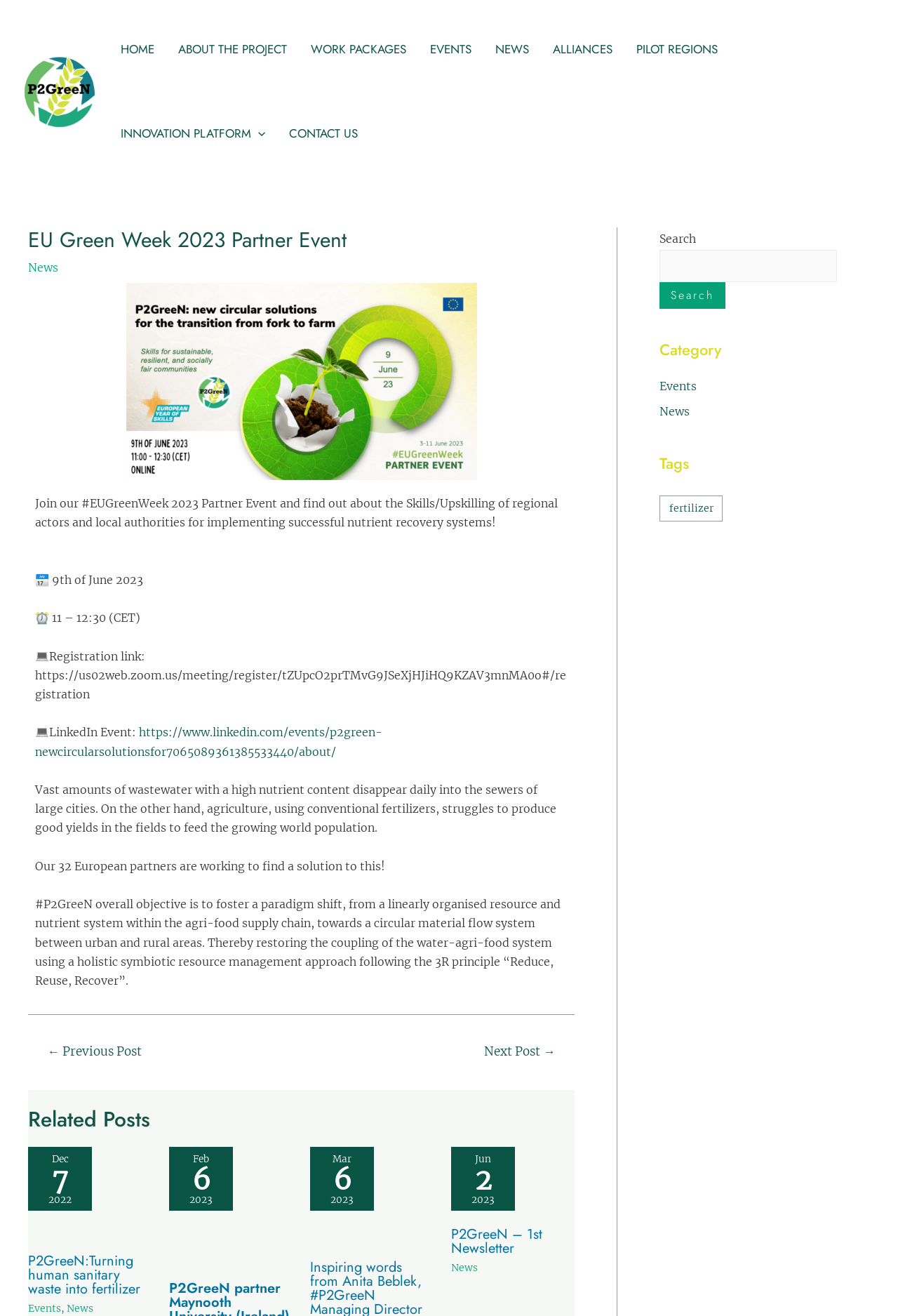Indicate the bounding box coordinates of the clickable region to achieve the following instruction: "Click on the 'HOME' link."

[0.121, 0.005, 0.185, 0.069]